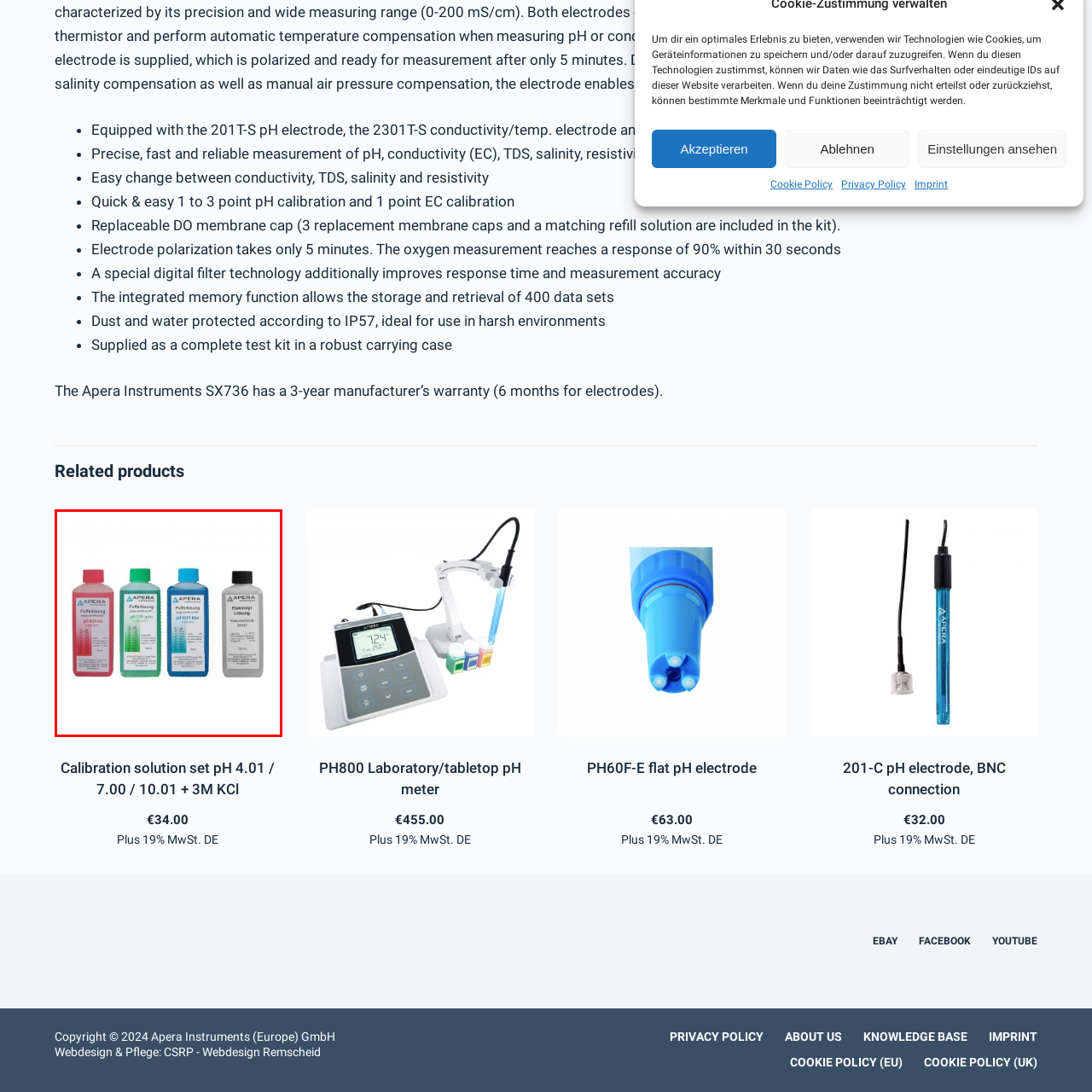Thoroughly describe the contents of the image enclosed in the red rectangle.

This image features a set of four calibration solutions provided by Apera Instruments, specifically designed for precise pH measurement. From left to right, the bottles include: 

1. A red bottle labeled for pH 4.01, used for low-range calibration.
2. A green bottle labeled for pH 7.00, which serves as a neutral calibration standard.
3. A blue bottle that provides calibration for a high-range value of pH 10.01.
4. A gray bottle containing a 3M KCl electrolyte solution, essential for ensuring accurate electrode performance.

Each bottle is clearly marked with its respective pH level and intended use, facilitating easy identification for users aiming for accurate measurements in various laboratory or field settings. This calibration solution set is crucial for anyone utilizing pH meters or electrodes to achieve reliable and accurate readings.